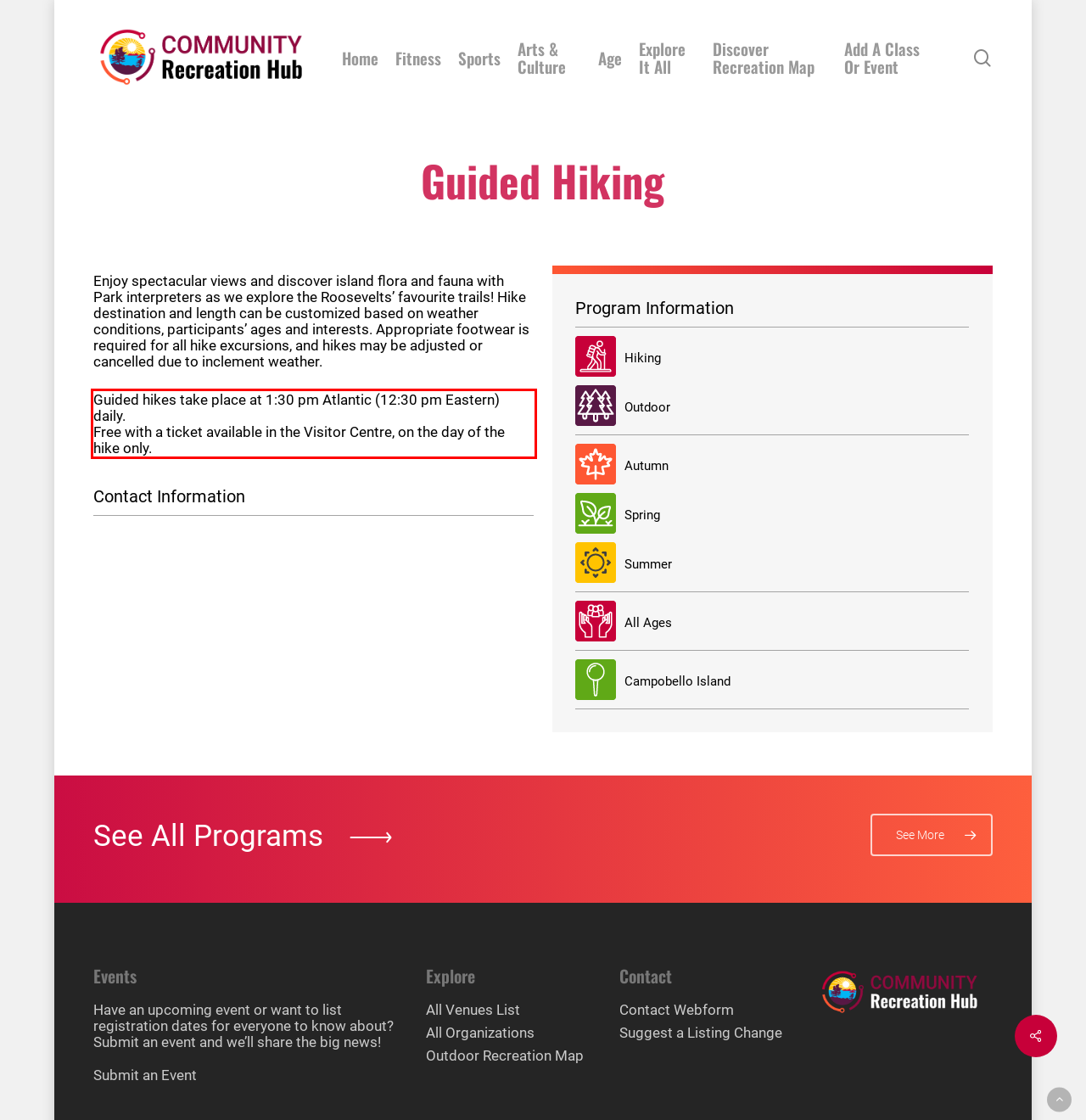Within the screenshot of the webpage, there is a red rectangle. Please recognize and generate the text content inside this red bounding box.

Guided hikes take place at 1:30 pm Atlantic (12:30 pm Eastern) daily. Free with a ticket available in the Visitor Centre, on the day of the hike only.